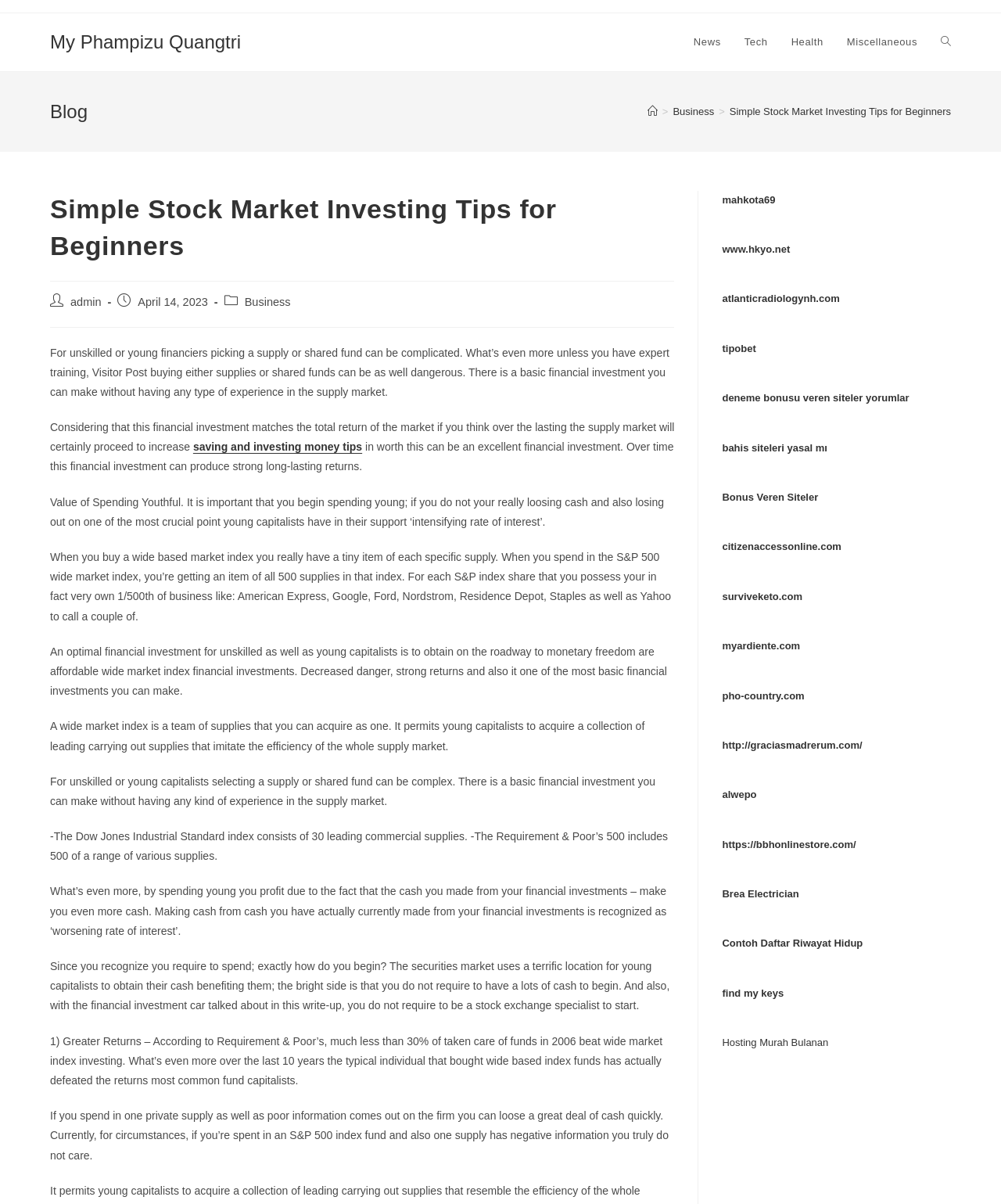Find and indicate the bounding box coordinates of the region you should select to follow the given instruction: "Click on the 'News' link".

[0.681, 0.011, 0.732, 0.059]